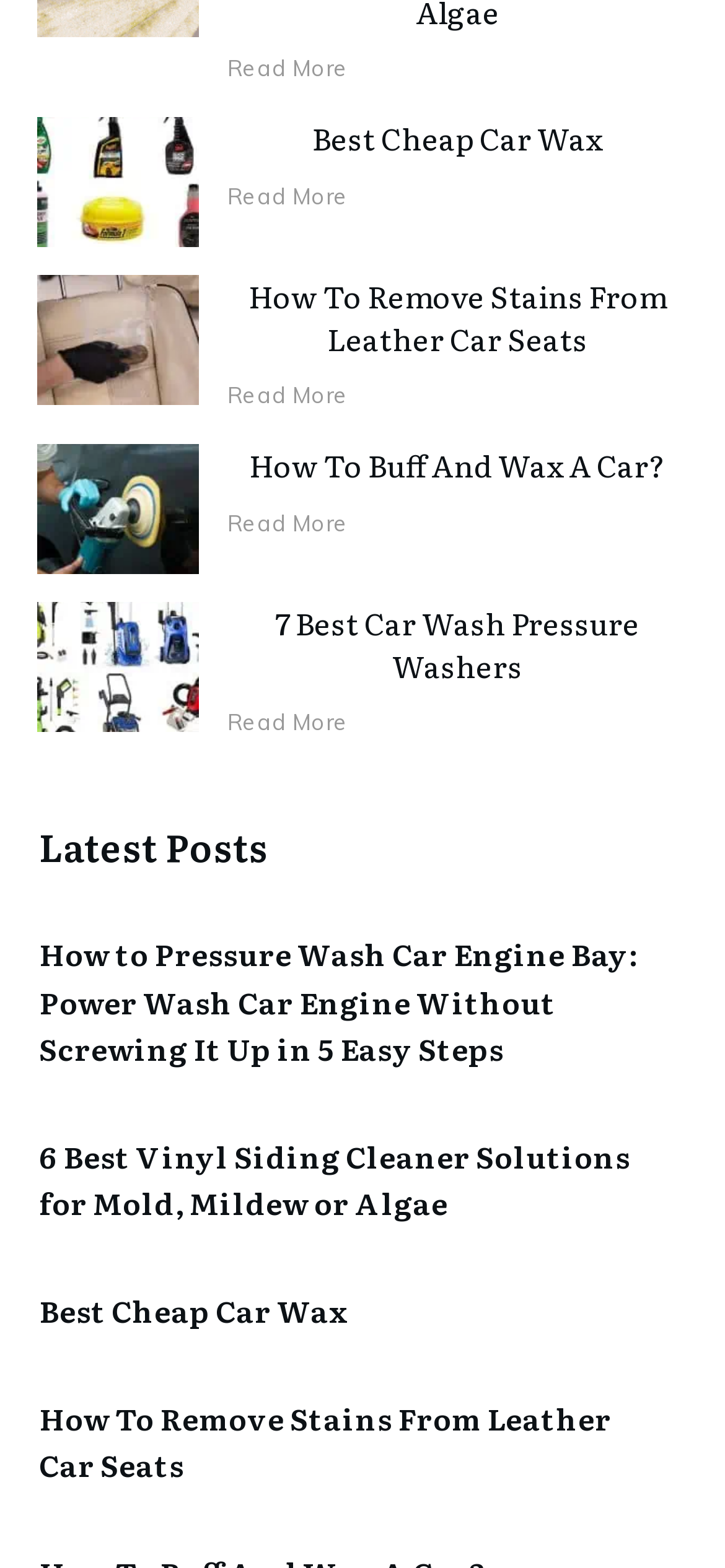Please determine the bounding box coordinates of the clickable area required to carry out the following instruction: "Read more about Best Cheap Car Wax". The coordinates must be four float numbers between 0 and 1, represented as [left, top, right, bottom].

[0.313, 0.036, 0.48, 0.053]